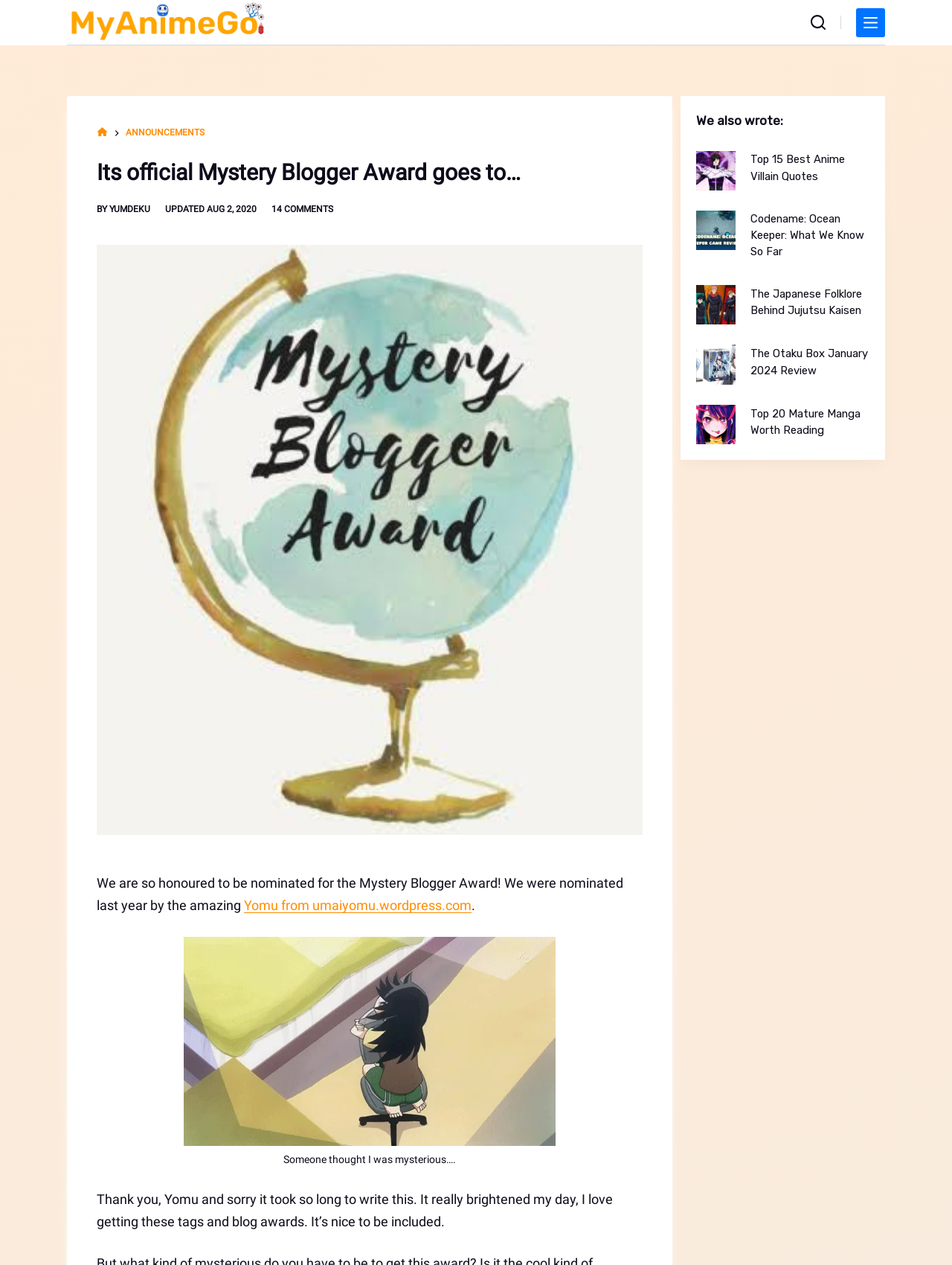Give a one-word or phrase response to the following question: What is the topic of the blog post below the image?

The Japanese Folklore Behind Jujutsu Kaisen